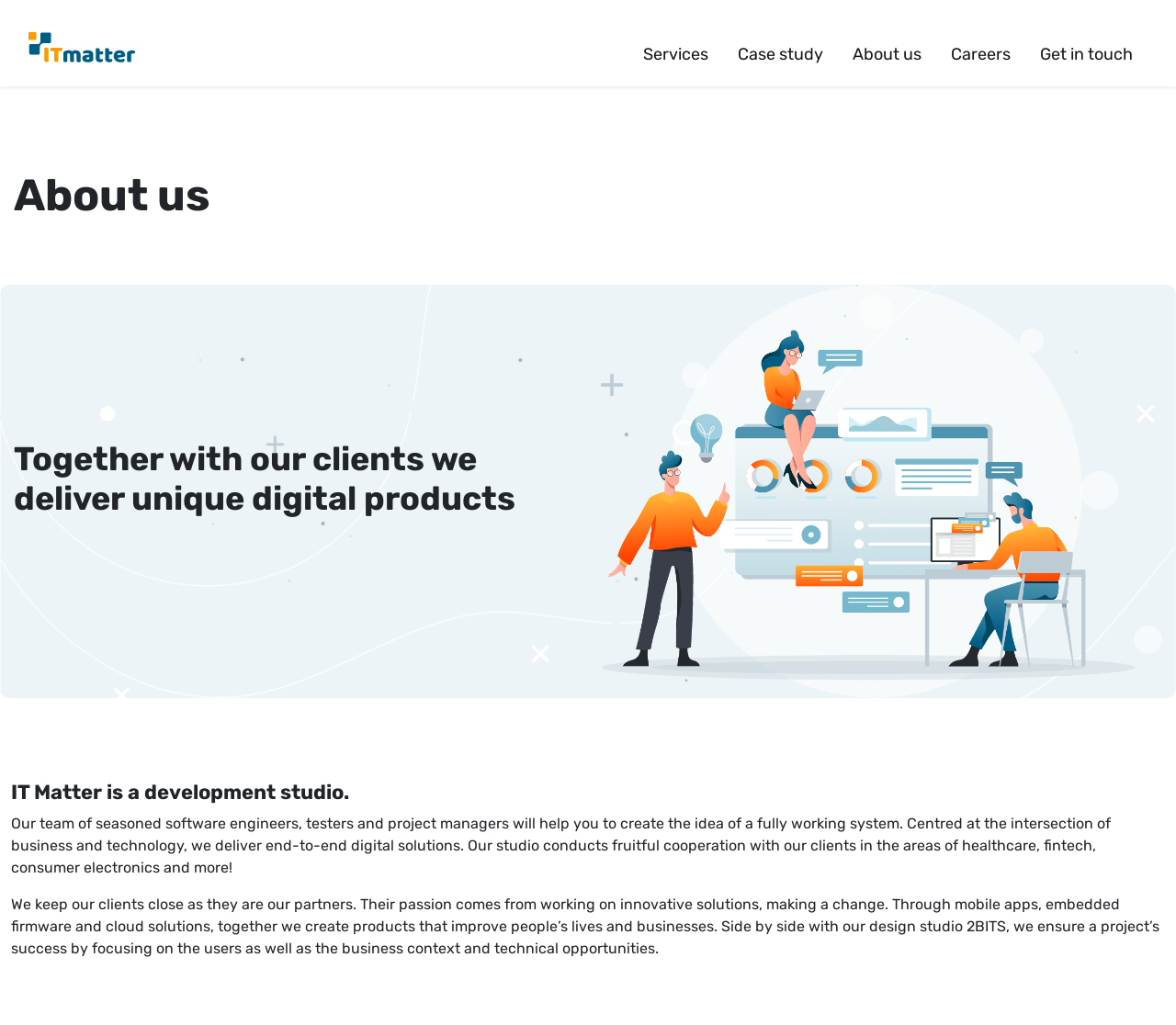Return the bounding box coordinates of the UI element that corresponds to this description: "Get in touch". The coordinates must be given as four float numbers in the range of 0 and 1, [left, top, right, bottom].

[0.884, 0.016, 0.963, 0.084]